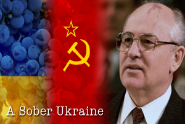Utilize the details in the image to thoroughly answer the following question: What is the phrase inscribed below the serious-looking man?

The phrase 'A Sober Ukraine' is inscribed below the serious-looking man, which perhaps indicates a focus on sobriety amidst social or political struggles, reflecting the challenges faced by Ukraine during its transition from Soviet rule.